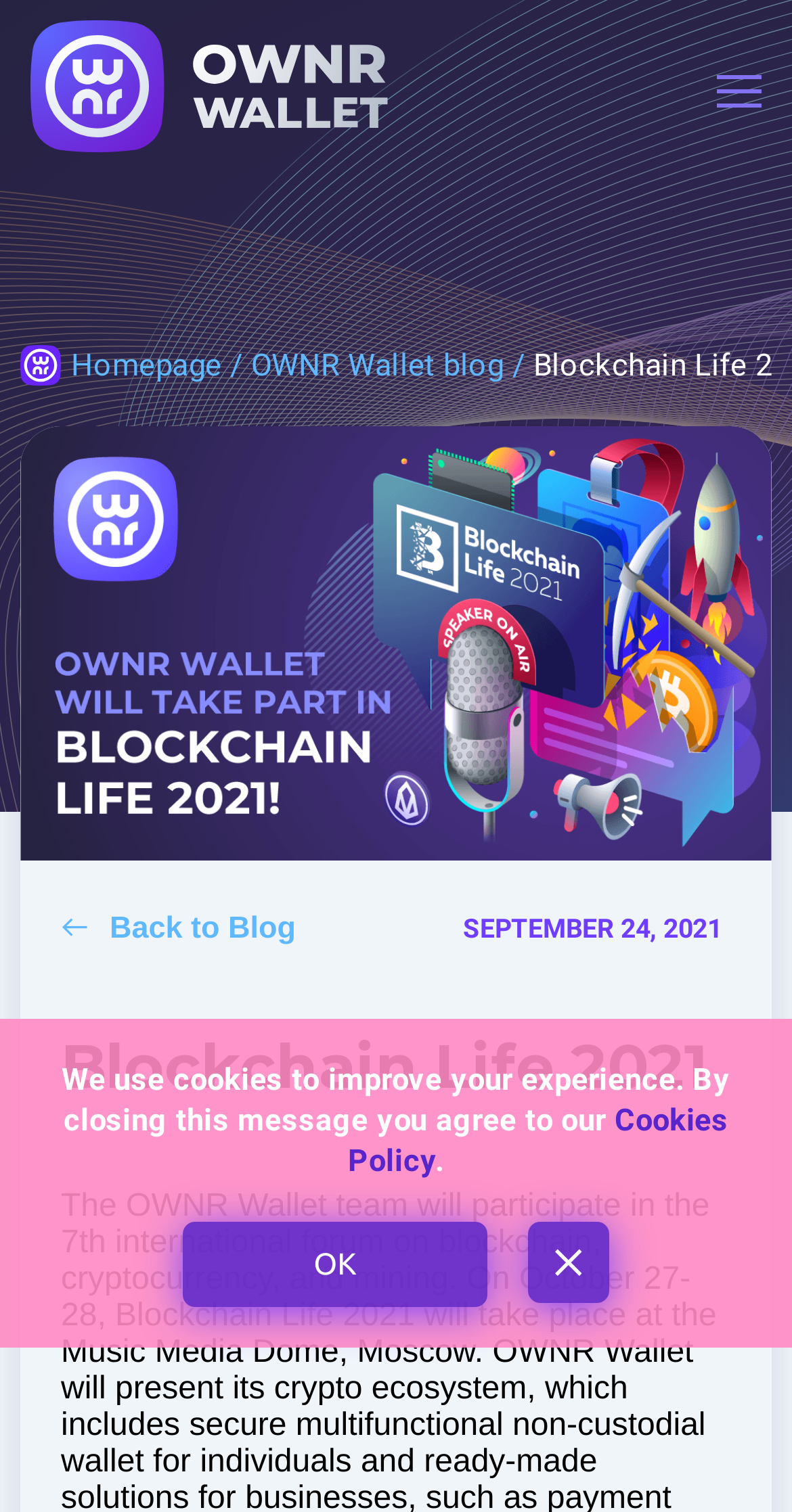Locate the primary heading on the webpage and return its text.

Blockchain Life 2021